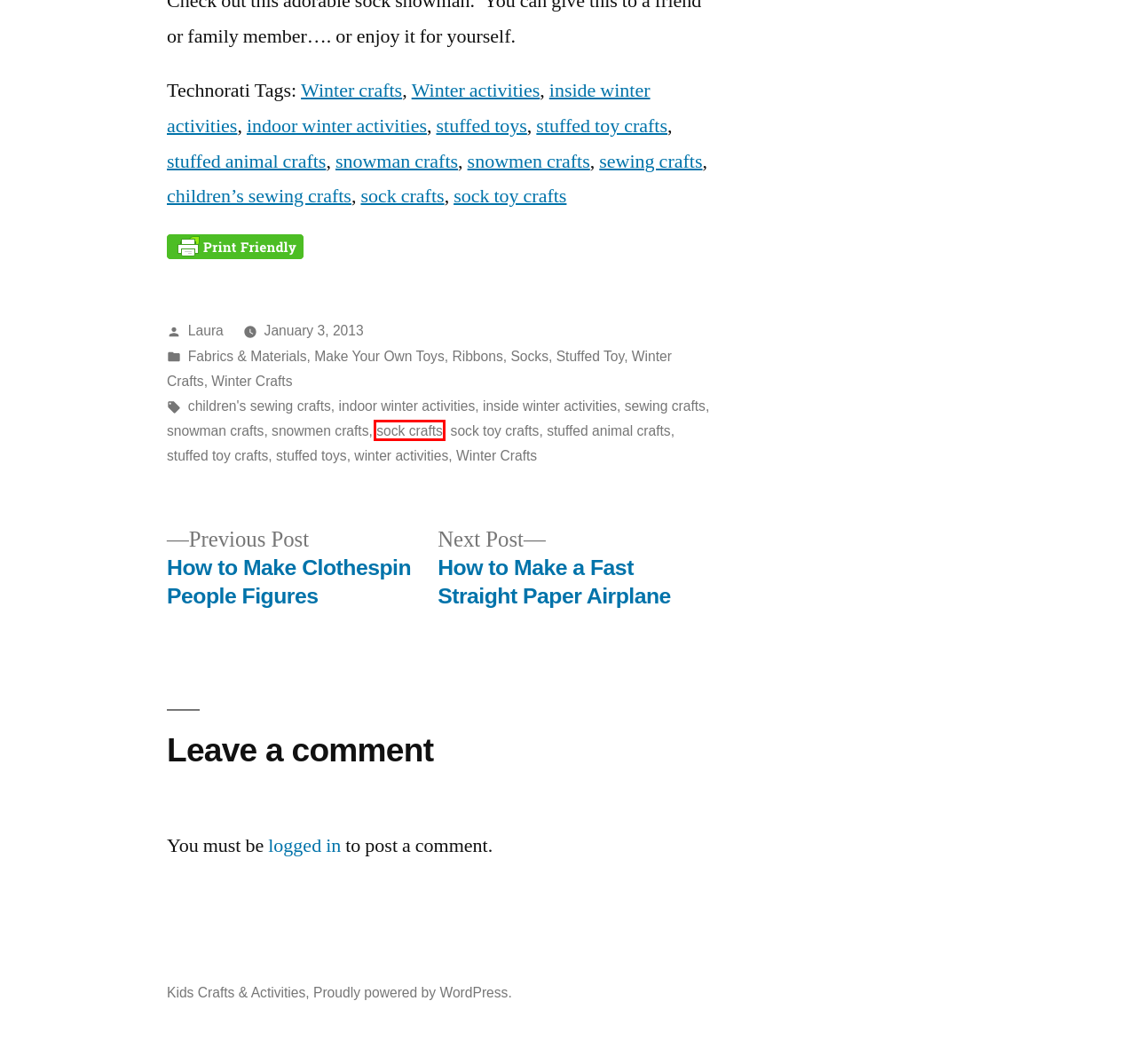Examine the screenshot of a webpage featuring a red bounding box and identify the best matching webpage description for the new page that results from clicking the element within the box. Here are the options:
A. snowmen crafts Archives - Kids Crafts & Activities
B. stuffed animal crafts Archives - Kids Crafts & Activities
C. Make Your Own Toys Archives - Kids Crafts & Activities
D. sewing crafts Archives - Kids Crafts & Activities
E. stuffed toy crafts Archives - Kids Crafts & Activities
F. snowman crafts Archives - Kids Crafts & Activities
G. sock crafts Archives - Kids Crafts & Activities
H. Blog Tool, Publishing Platform, and CMS – WordPress.org

G